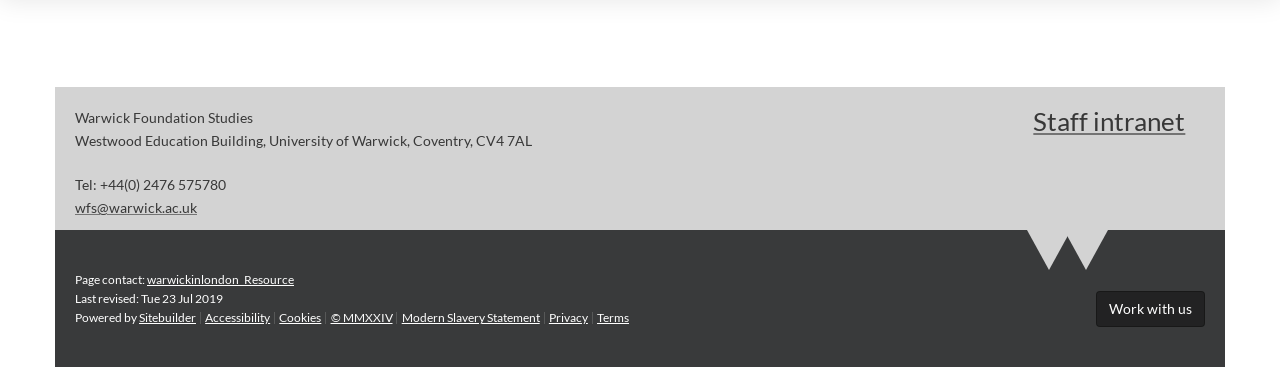Provide the bounding box coordinates of the HTML element described by the text: "© MMXXIV".

[0.258, 0.846, 0.307, 0.887]